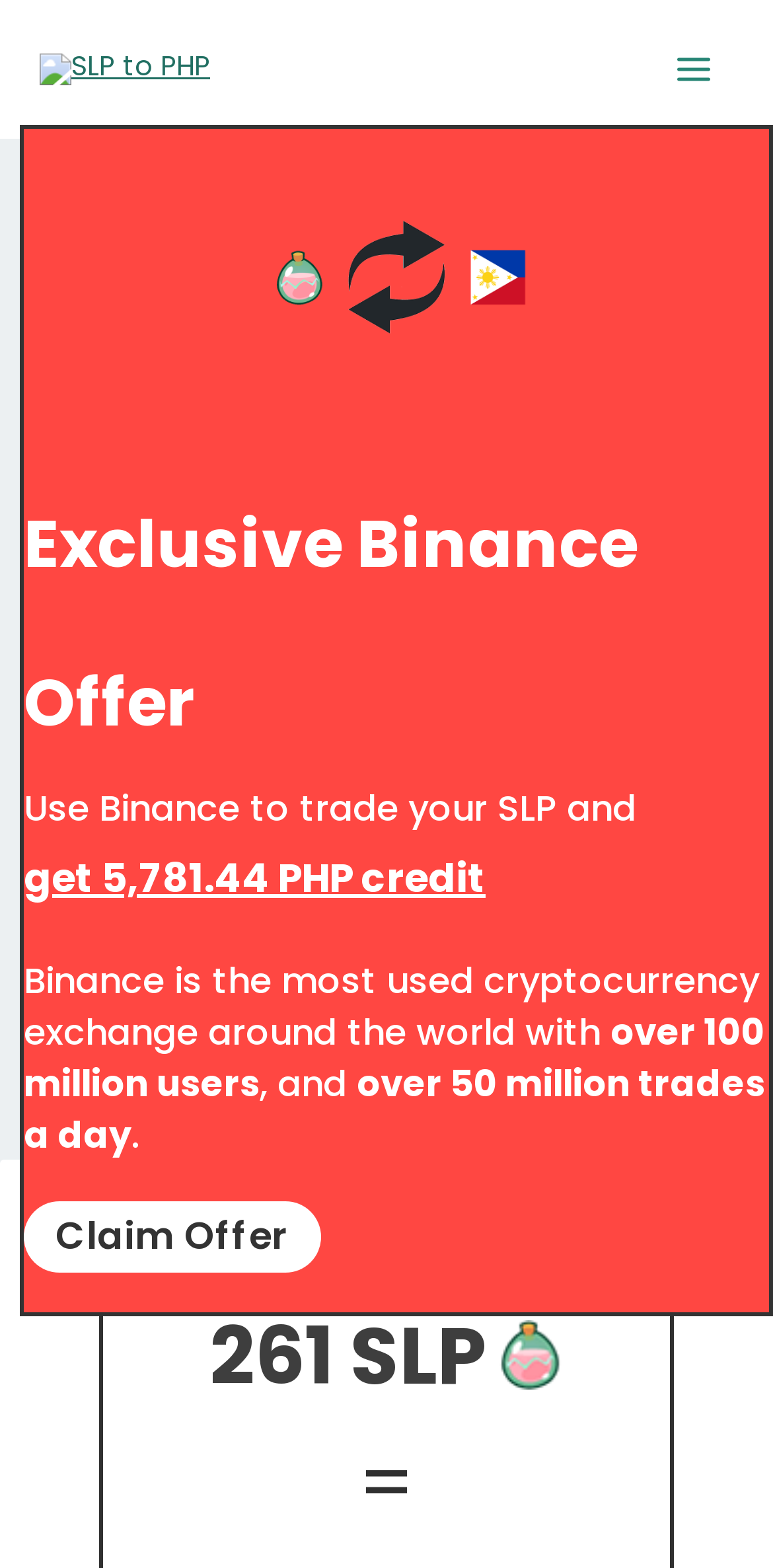Bounding box coordinates should be provided in the format (top-left x, top-left y, bottom-right x, bottom-right y) with all values between 0 and 1. Identify the bounding box for this UI element: Close this module

[0.923, 0.041, 1.0, 0.079]